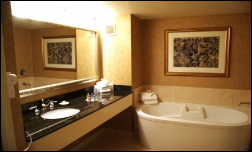Use a single word or phrase to answer this question: 
What type of lighting is reflected in the mirror?

Soft lighting